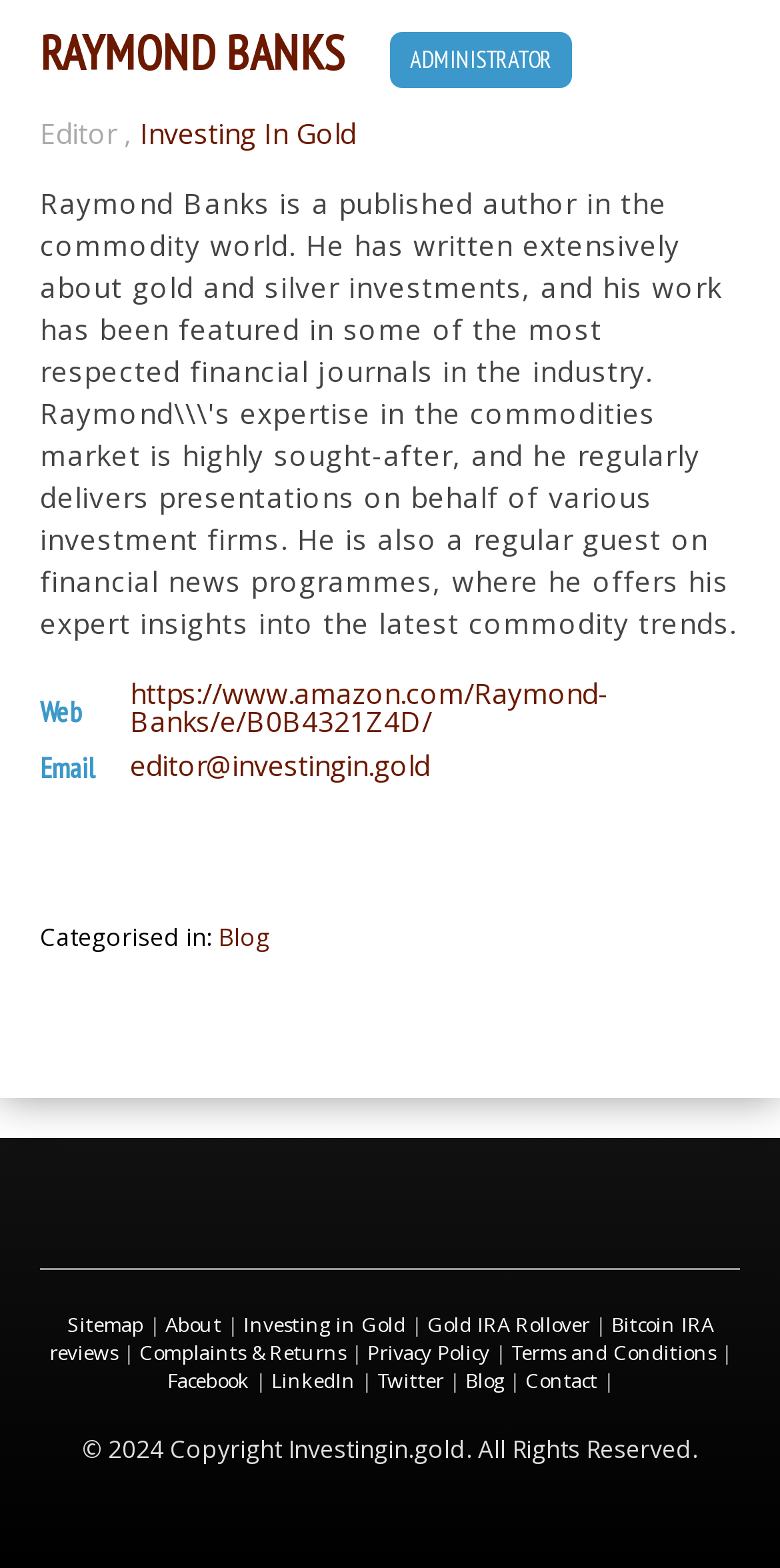Determine the bounding box coordinates of the section I need to click to execute the following instruction: "Read the blog". Provide the coordinates as four float numbers between 0 and 1, i.e., [left, top, right, bottom].

[0.279, 0.586, 0.346, 0.608]